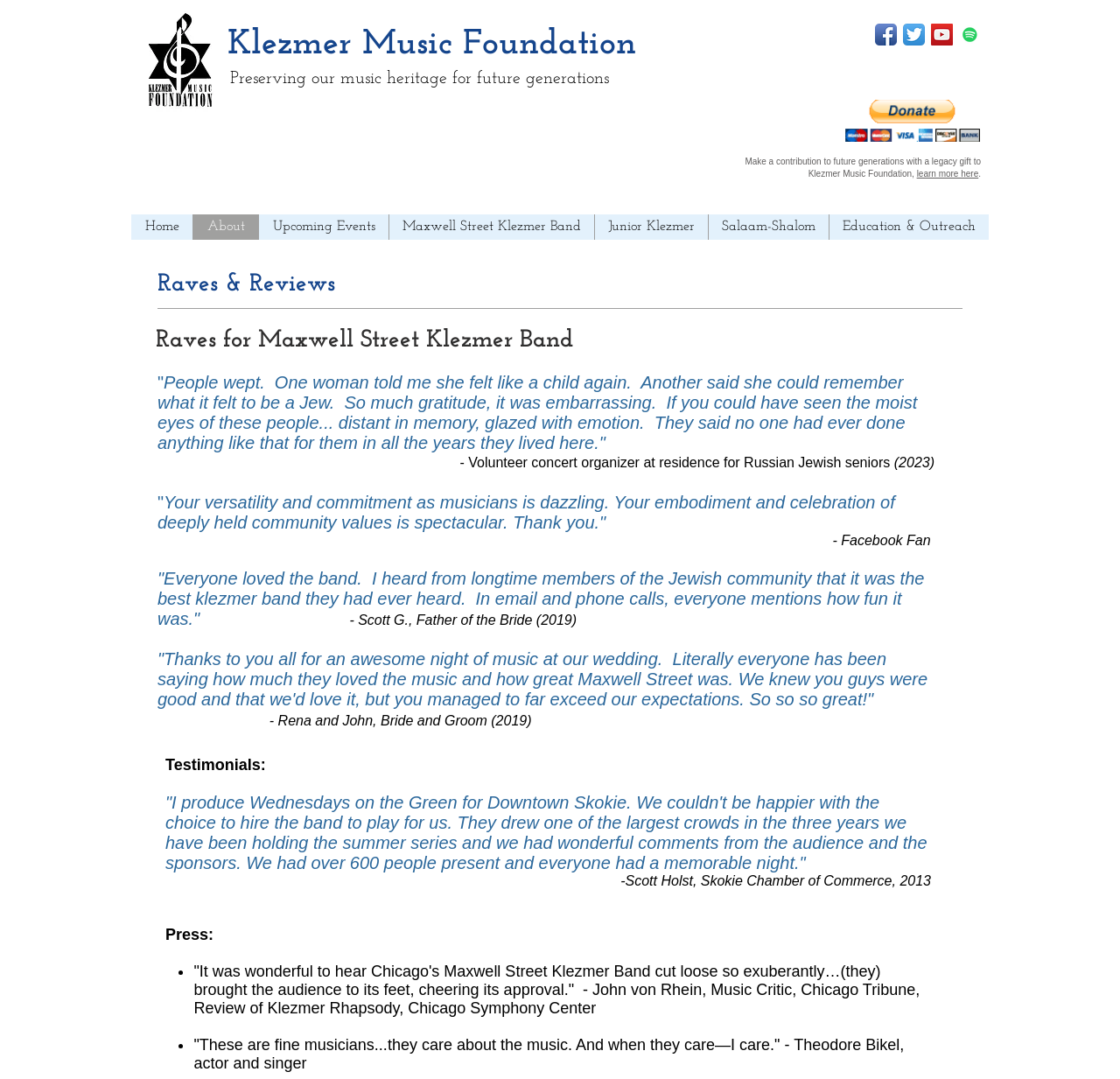Specify the bounding box coordinates for the region that must be clicked to perform the given instruction: "Read reviews for Maxwell Street Klezmer Band".

[0.139, 0.304, 0.685, 0.327]